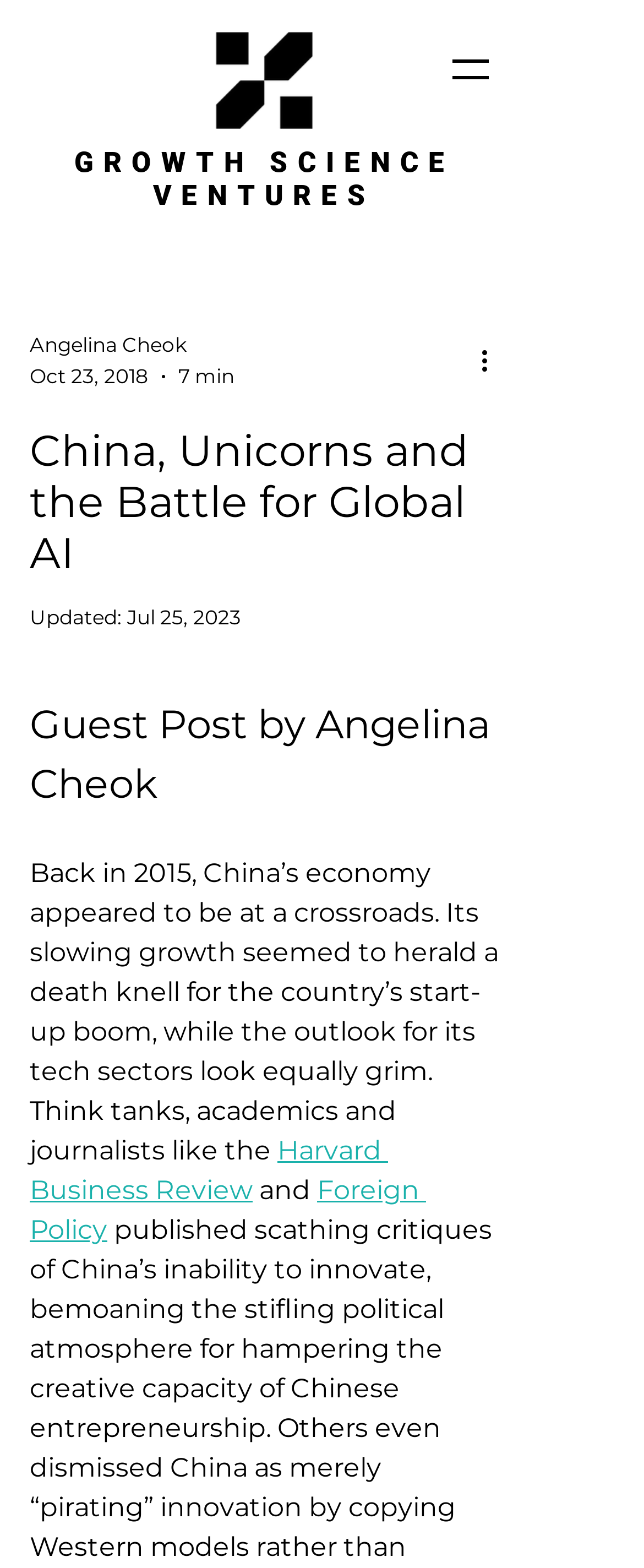What is the estimated reading time of the article?
Analyze the image and provide a thorough answer to the question.

The estimated reading time is mentioned below the author's name and date of publication, it says '7 min'.